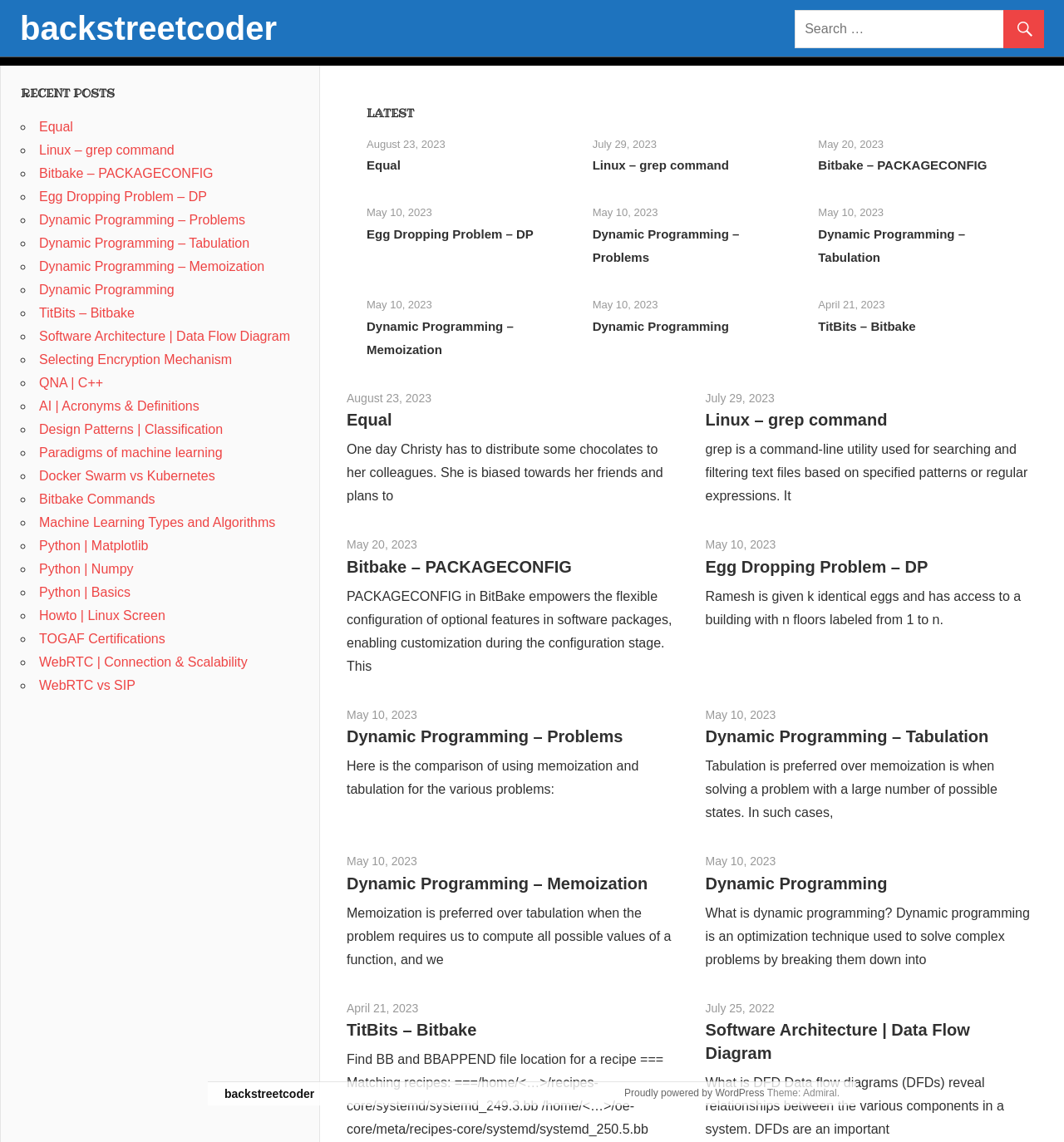What is the date of the article 'Linux – grep command'?
Please give a well-detailed answer to the question.

The date of the article 'Linux – grep command' is July 29, 2023, which is mentioned in the time stamp of the article.